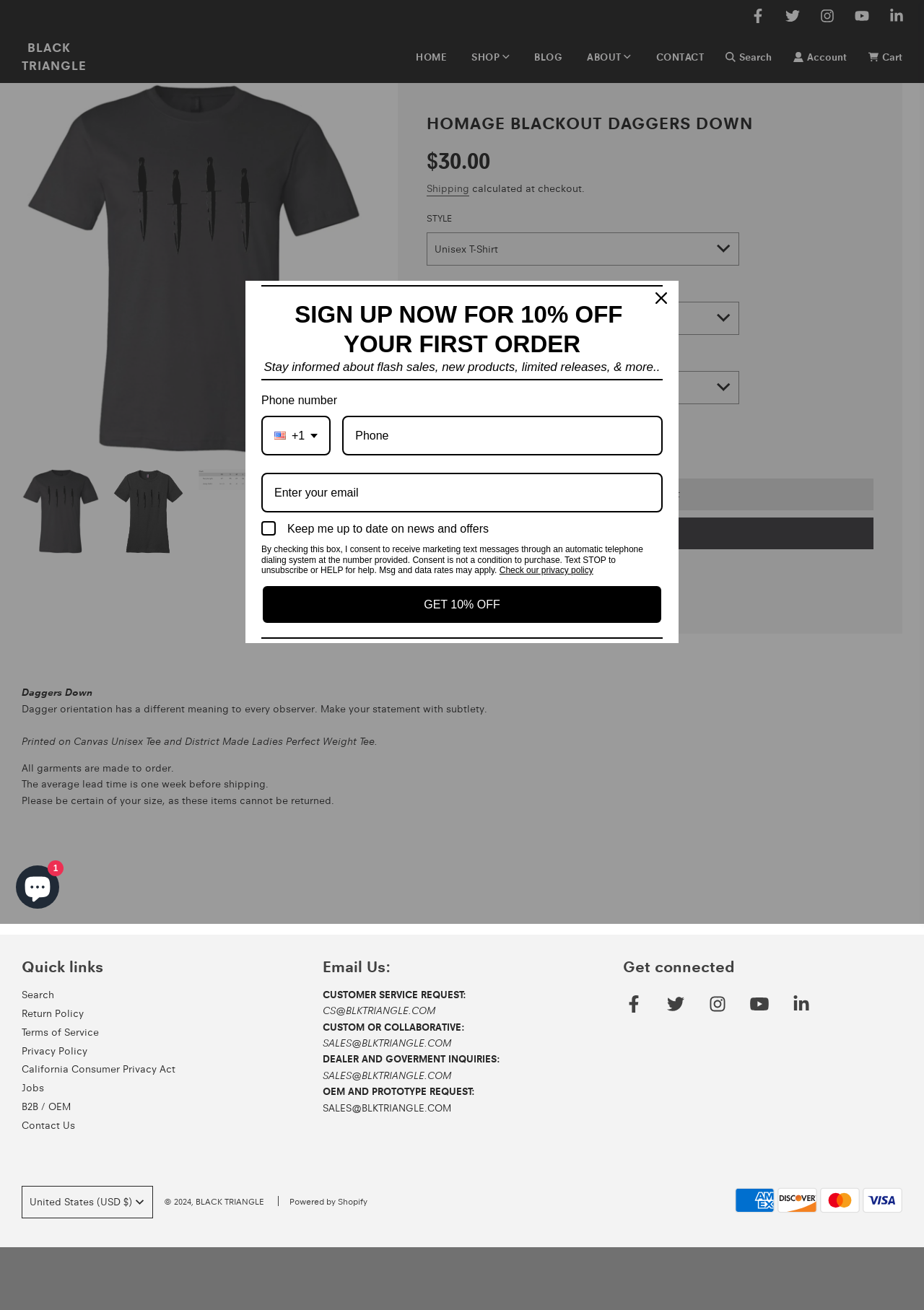Find the bounding box coordinates of the element I should click to carry out the following instruction: "Search".

[0.773, 0.029, 0.847, 0.058]